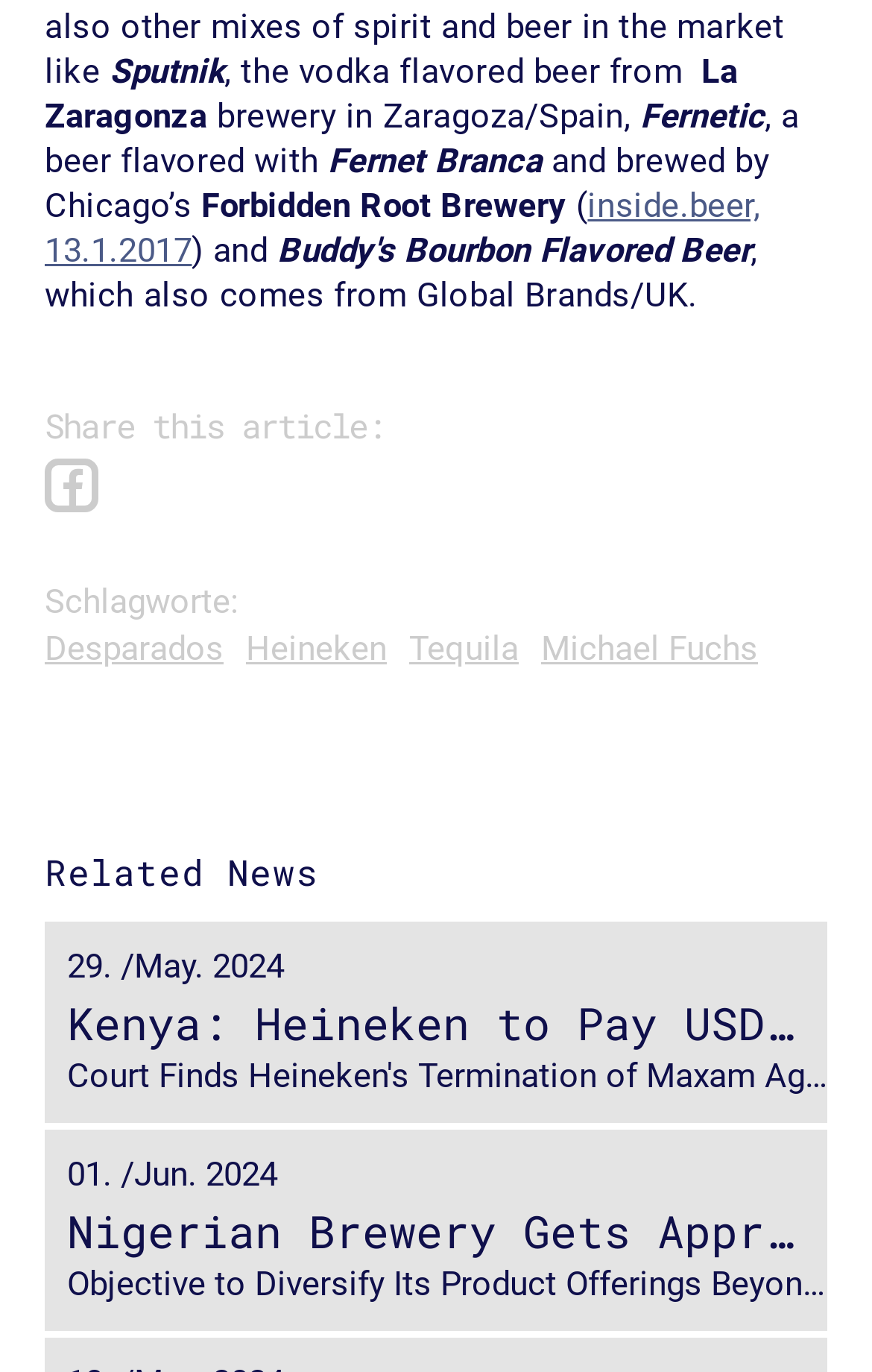Give a one-word or one-phrase response to the question:
Where is the Forbidden Root Brewery located?

Chicago